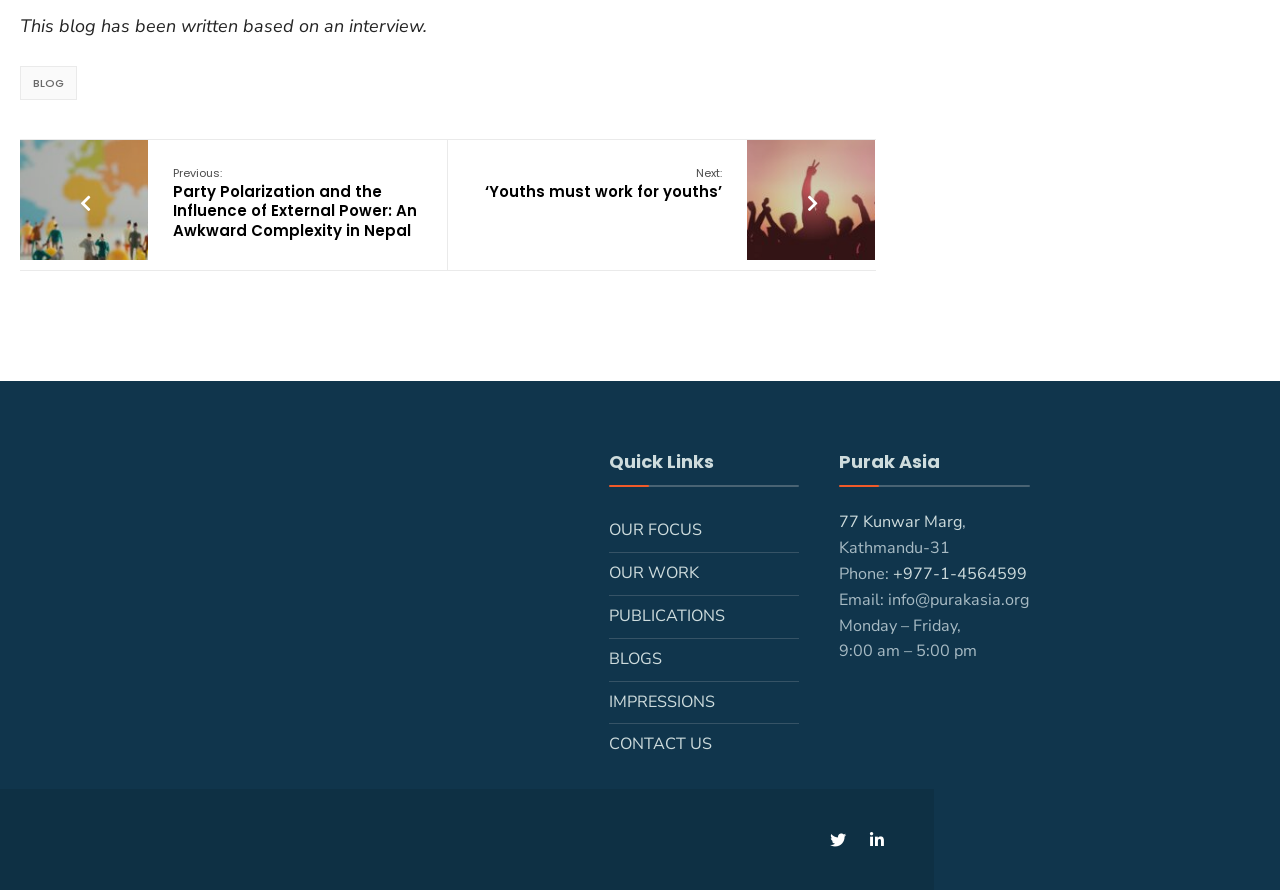Please provide a brief answer to the following inquiry using a single word or phrase:
What is the address of Purak Asia?

77 Kunwar Marg, Kathmandu-31